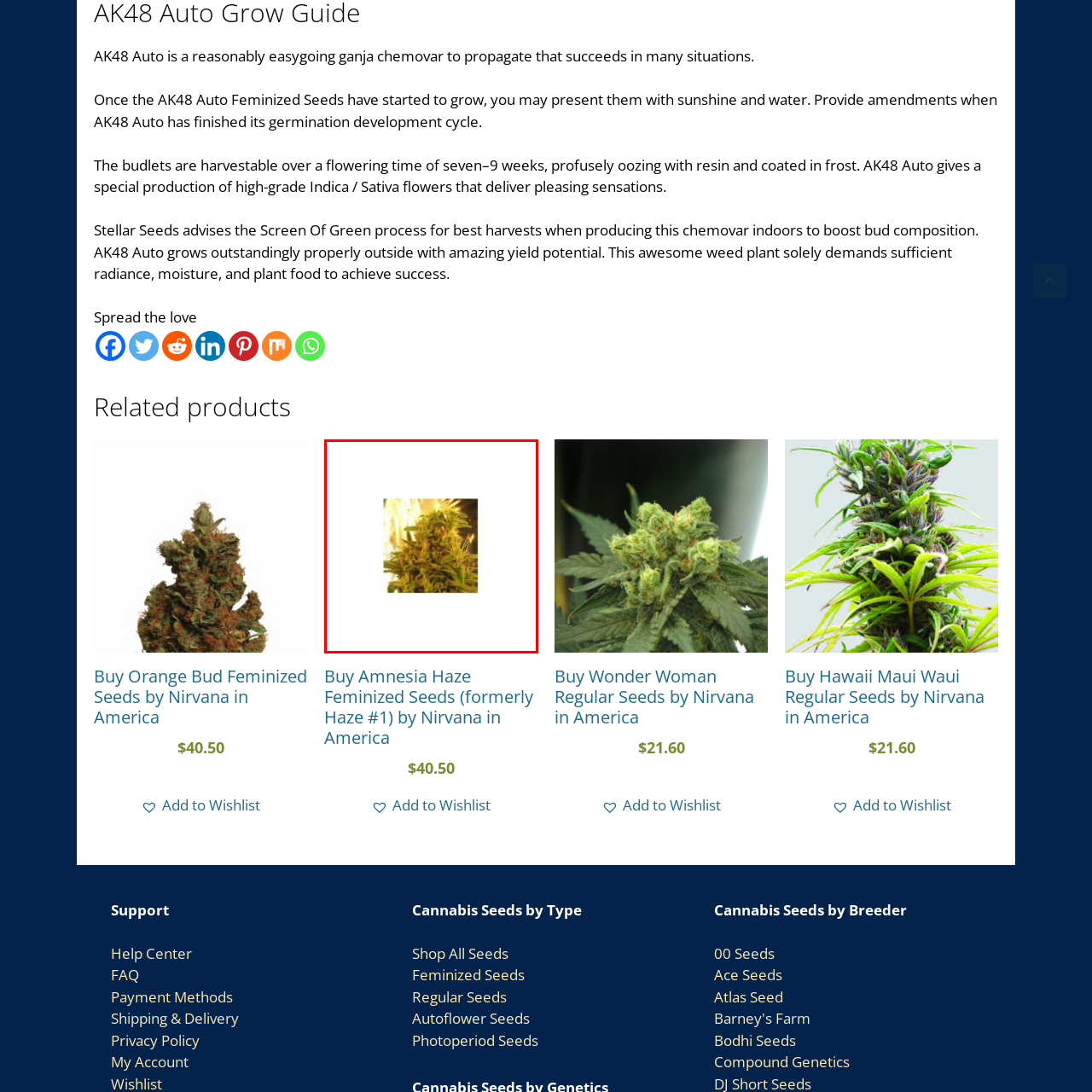What is the characteristic of the buds of the Amnesia Haze strain?
Please analyze the image within the red bounding box and respond with a detailed answer to the question.

The caption describes the buds of the Amnesia Haze strain as 'dense, resin-coated buds', indicating their high-quality genetics and potency.